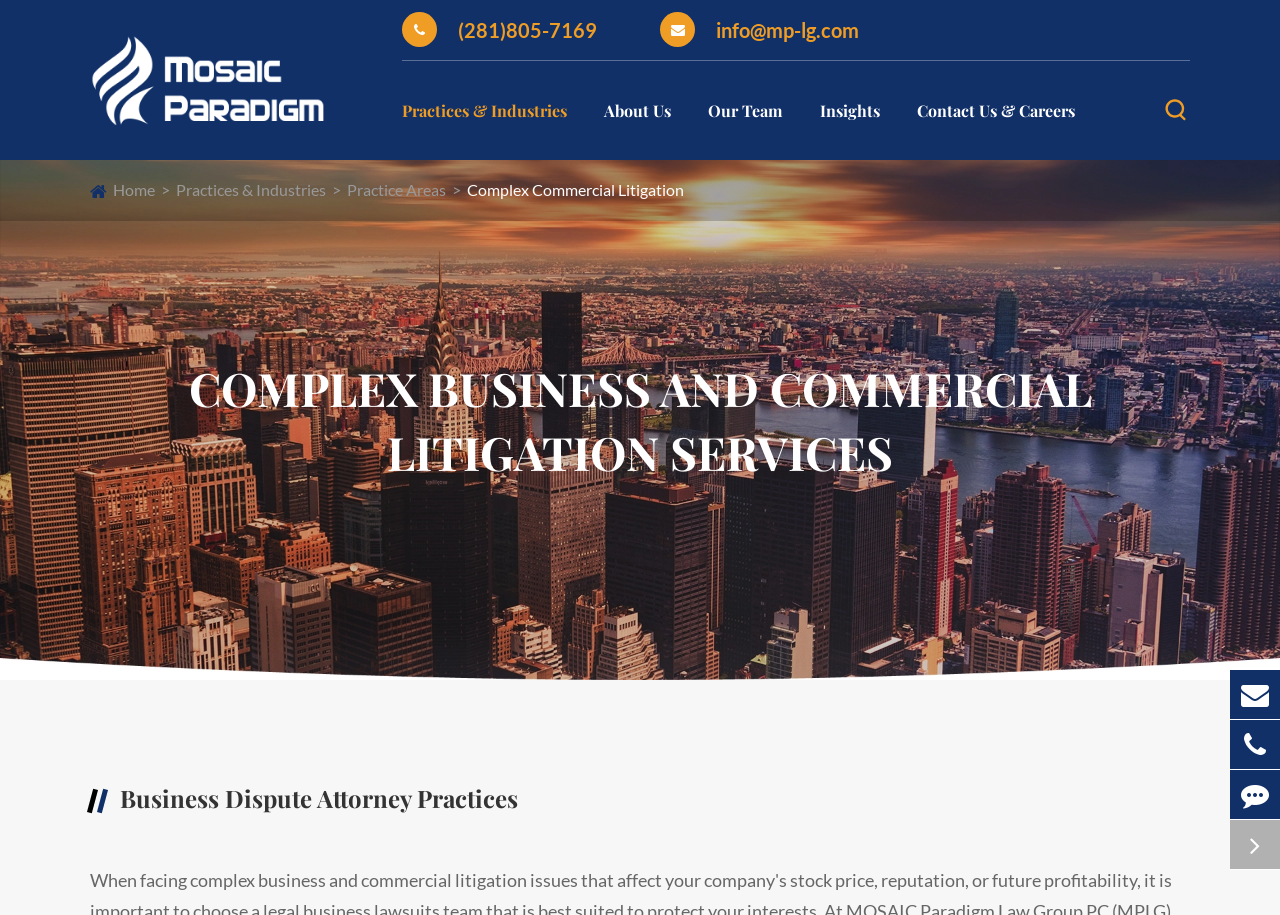Find the bounding box coordinates of the UI element according to this description: "parent_node: (281)805-7169".

[0.07, 0.039, 0.254, 0.137]